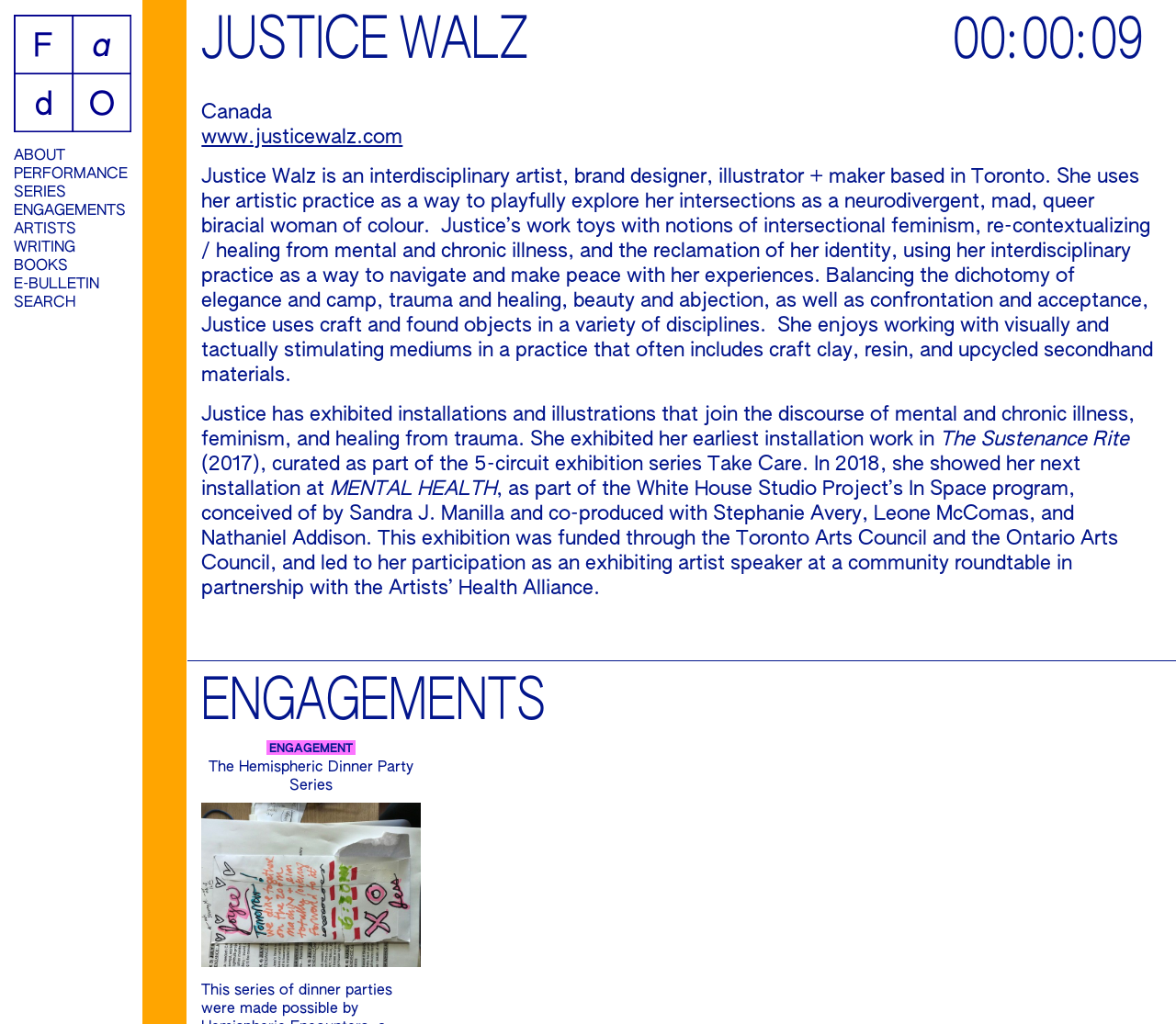What is the title of the series mentioned in the ENGAGEMENTS section?
Look at the screenshot and provide an in-depth answer.

In the ENGAGEMENTS section, there is a heading 'The Hemispheric Dinner Party Series', which suggests that it is a series of engagements or events.